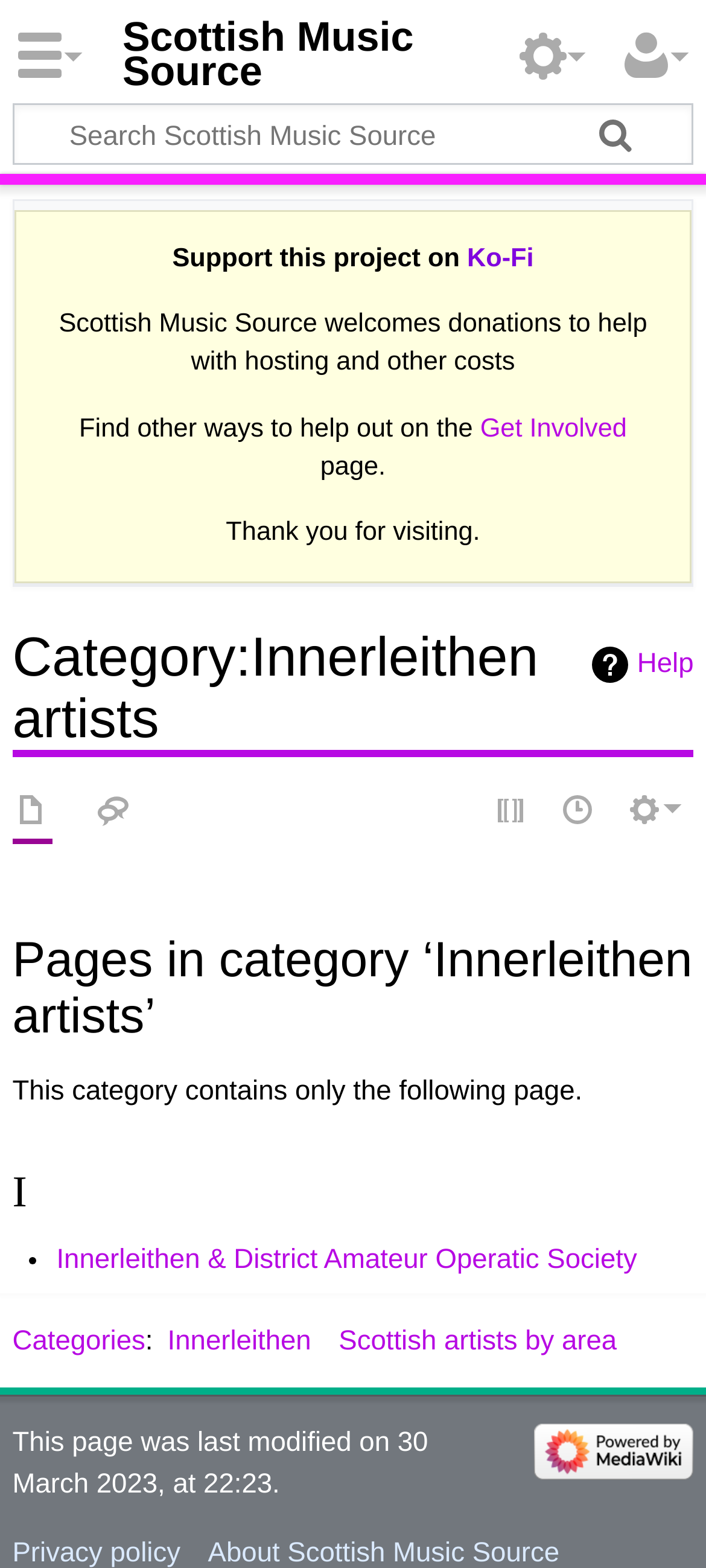Locate the bounding box coordinates of the clickable element to fulfill the following instruction: "View the page history". Provide the coordinates as four float numbers between 0 and 1 in the format [left, top, right, bottom].

[0.793, 0.505, 0.849, 0.532]